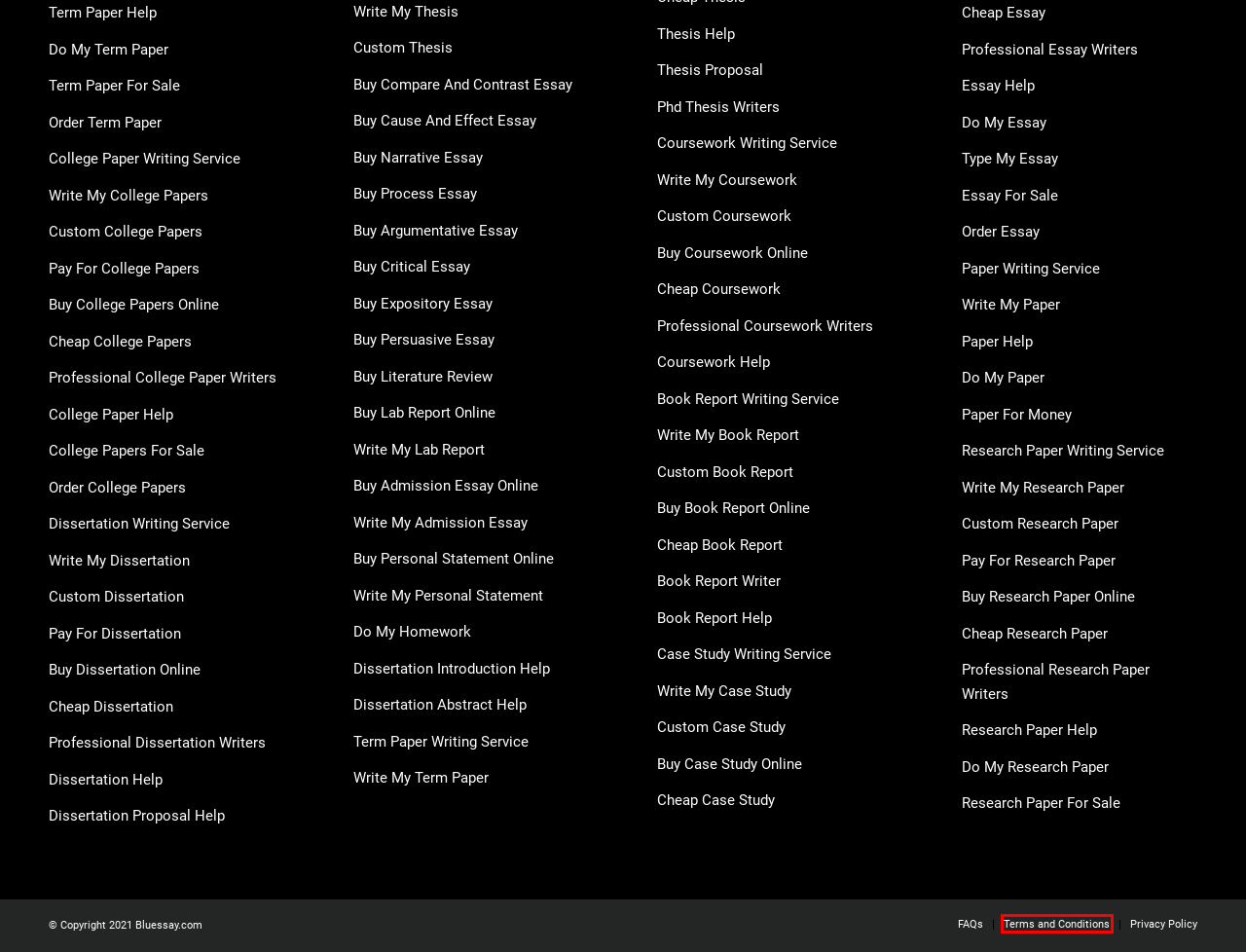You’re provided with a screenshot of a webpage that has a red bounding box around an element. Choose the best matching webpage description for the new page after clicking the element in the red box. The options are:
A. buy case study online - Bluessay
B. Terms and Conditions - Bluessay
C. Privacy Policy - Bluessay
D. write my term paper - Bluessay
E. term papers writing services - Bluessay
F. Dissertation Introduction Help - Bluessay
G. dissertation abstract help - Bluessay
H. cheap case study - Bluessay

B